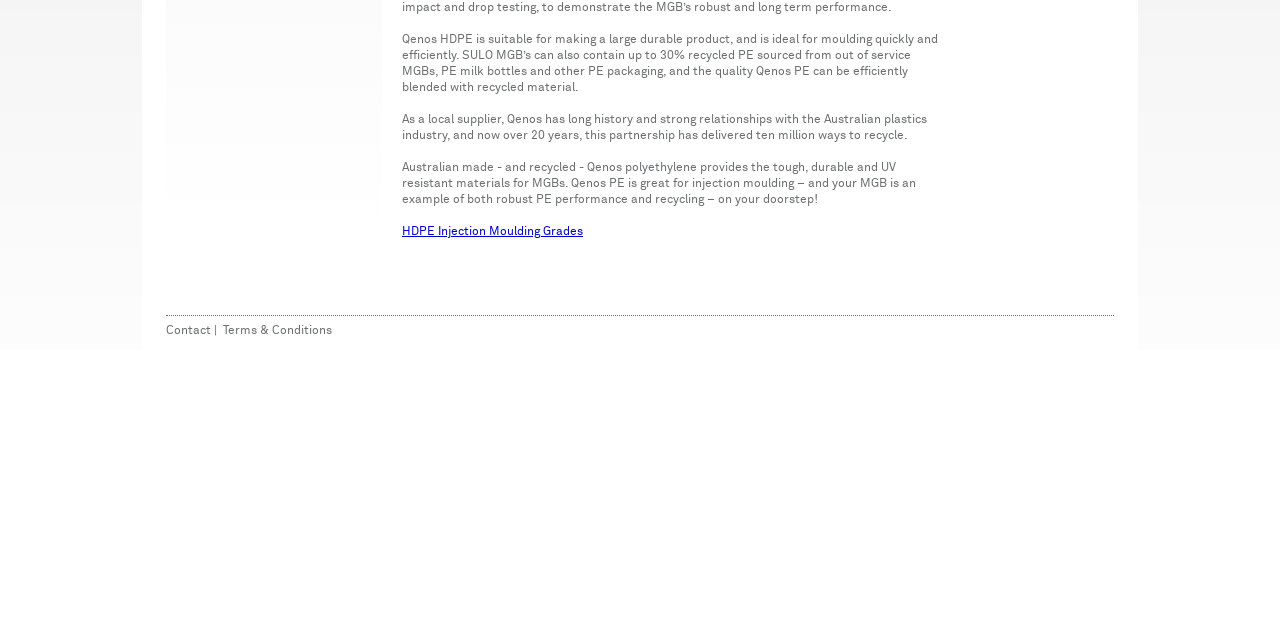Please find the bounding box for the following UI element description. Provide the coordinates in (top-left x, top-left y, bottom-right x, bottom-right y) format, with values between 0 and 1: Aqua App Powered by AceThinker

None